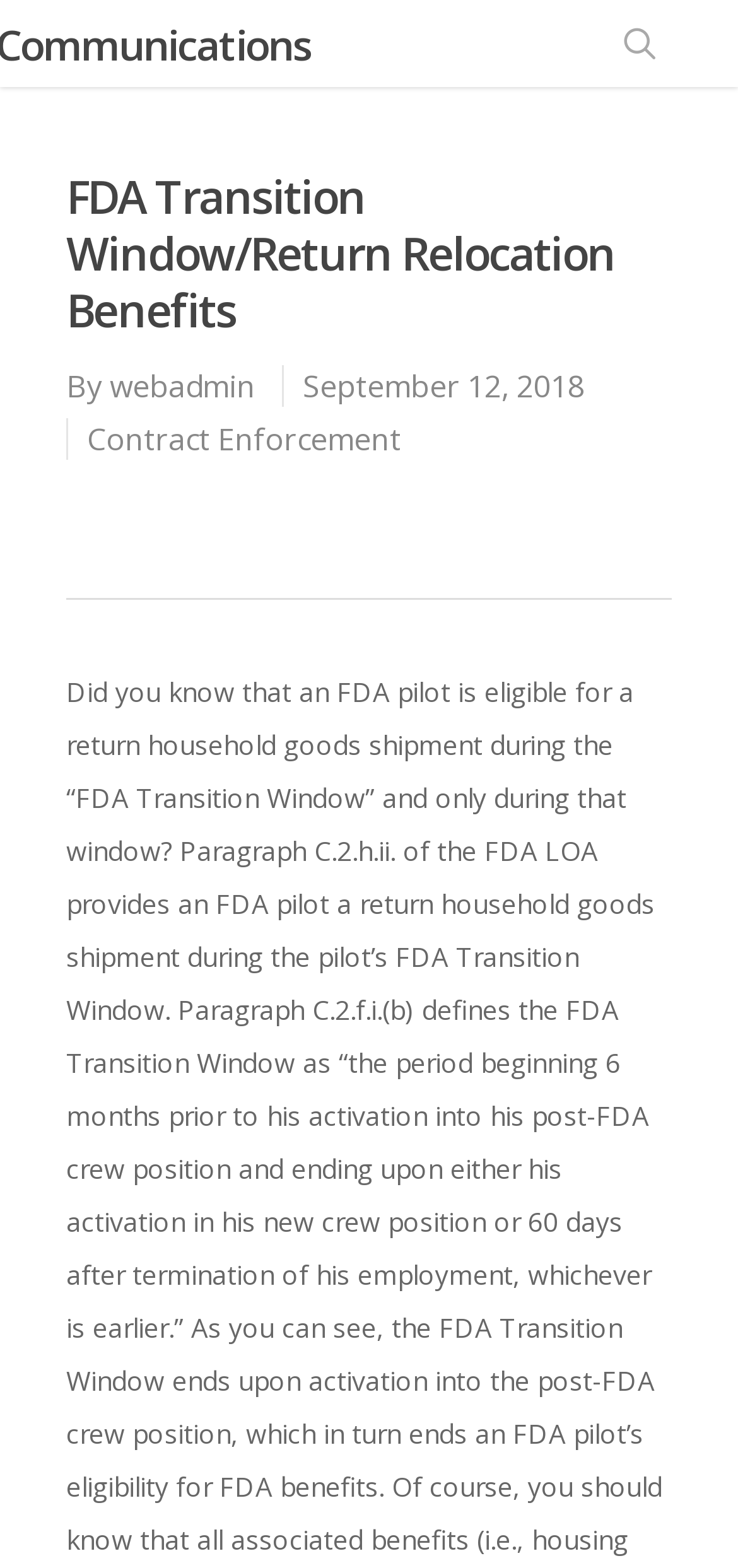Based on the element description webadmin, identify the bounding box coordinates for the UI element. The coordinates should be in the format (top-left x, top-left y, bottom-right x, bottom-right y) and within the 0 to 1 range.

[0.149, 0.233, 0.346, 0.259]